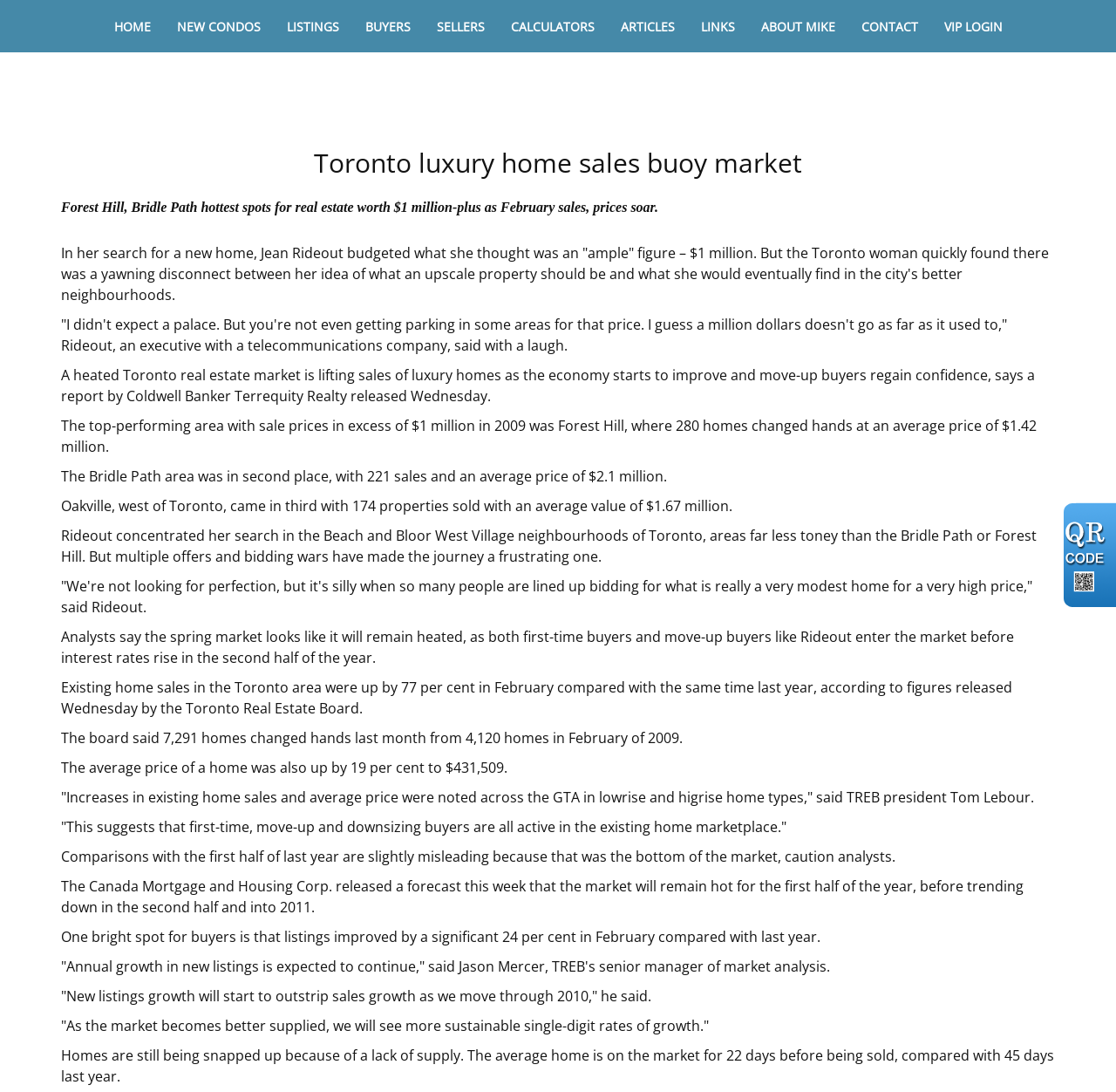Give a detailed account of the webpage's layout and content.

The webpage is about Mike Bonakdar, a sales representative at CondosTowers, and features an article about the Toronto luxury home sales market. At the top of the page, there is a navigation menu with 12 links, including "HOME", "NEW CONDOS", "LISTINGS", and "CONTACT", among others. 

Below the navigation menu, there is a heading that reads "Toronto luxury home sales buoy market". The main content of the page is an article about the Toronto real estate market, which is divided into 23 paragraphs of text. The article discusses the current state of the luxury home market in Toronto, with a focus on areas such as Forest Hill and Bridle Path, where homes are selling for over $1 million. It also quotes a report by Coldwell Banker Terrequity Realty and provides statistics on home sales and prices in the Toronto area.

To the right of the article, there is an image that takes up about half of the page's width. The image is positioned near the middle of the page, vertically. Overall, the webpage has a clean and organized layout, with a clear focus on the article and the navigation menu at the top.